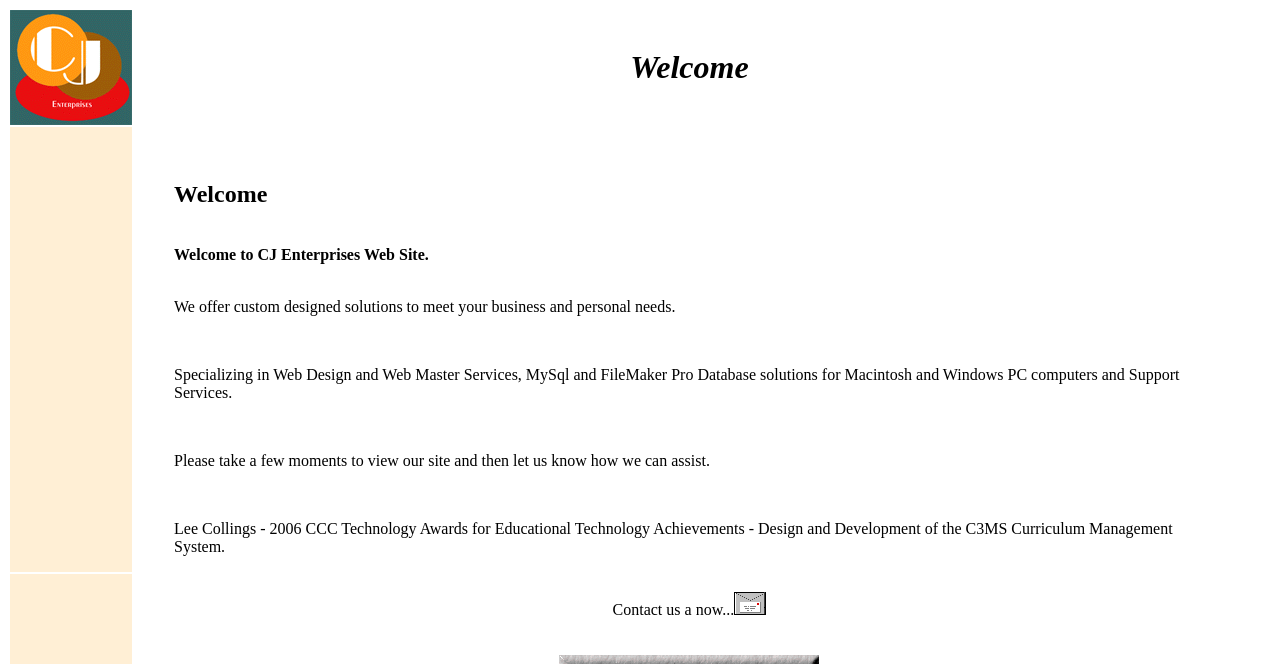What is the name of the company?
Carefully examine the image and provide a detailed answer to the question.

The name of the company can be found in the top-left corner of the webpage, where it is displayed as an image and a gridcell with the text 'CJ Enterprises'.